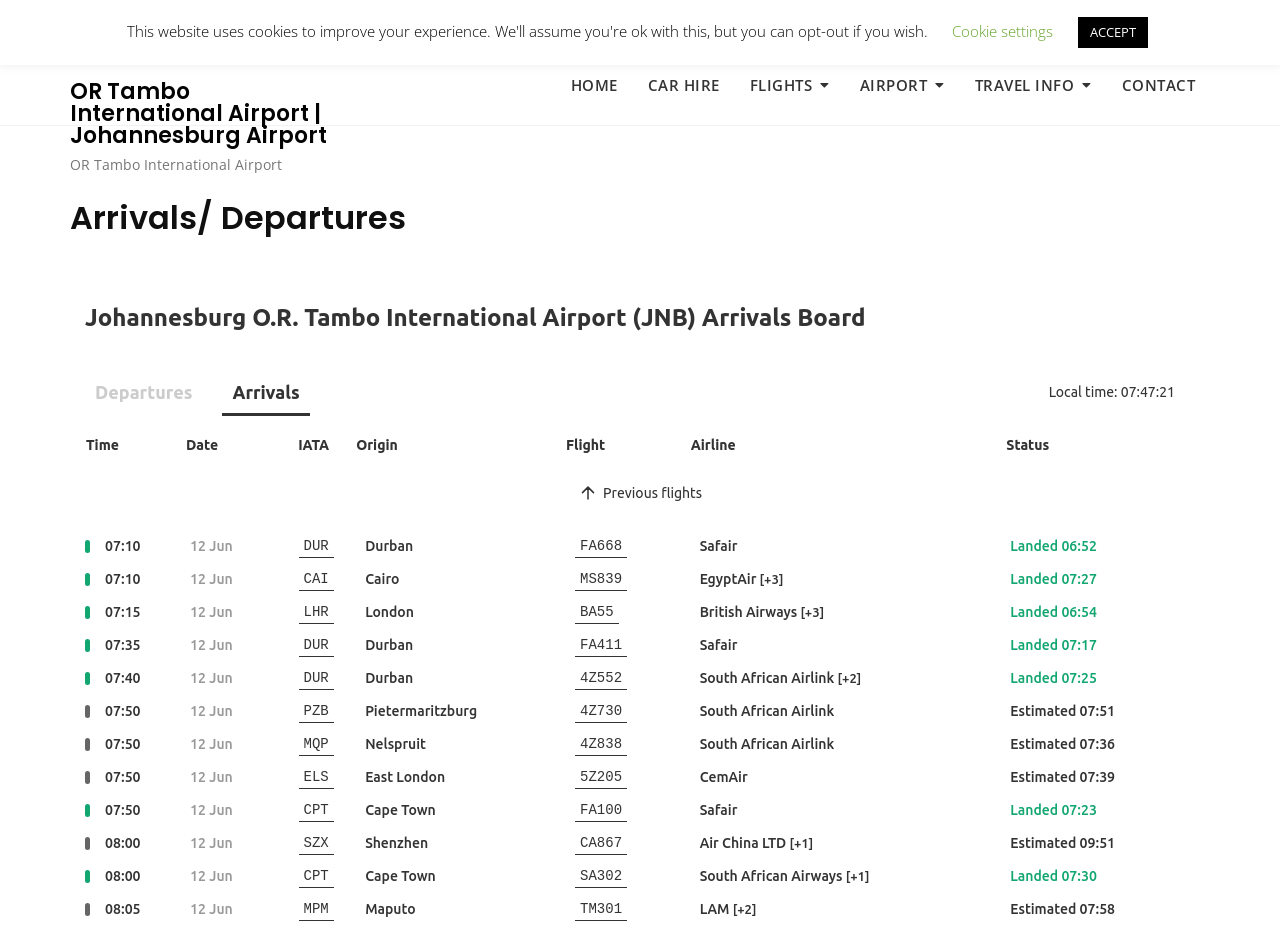Determine the bounding box coordinates of the section I need to click to execute the following instruction: "go to home page". Provide the coordinates as four float numbers between 0 and 1, i.e., [left, top, right, bottom].

[0.446, 0.061, 0.494, 0.122]